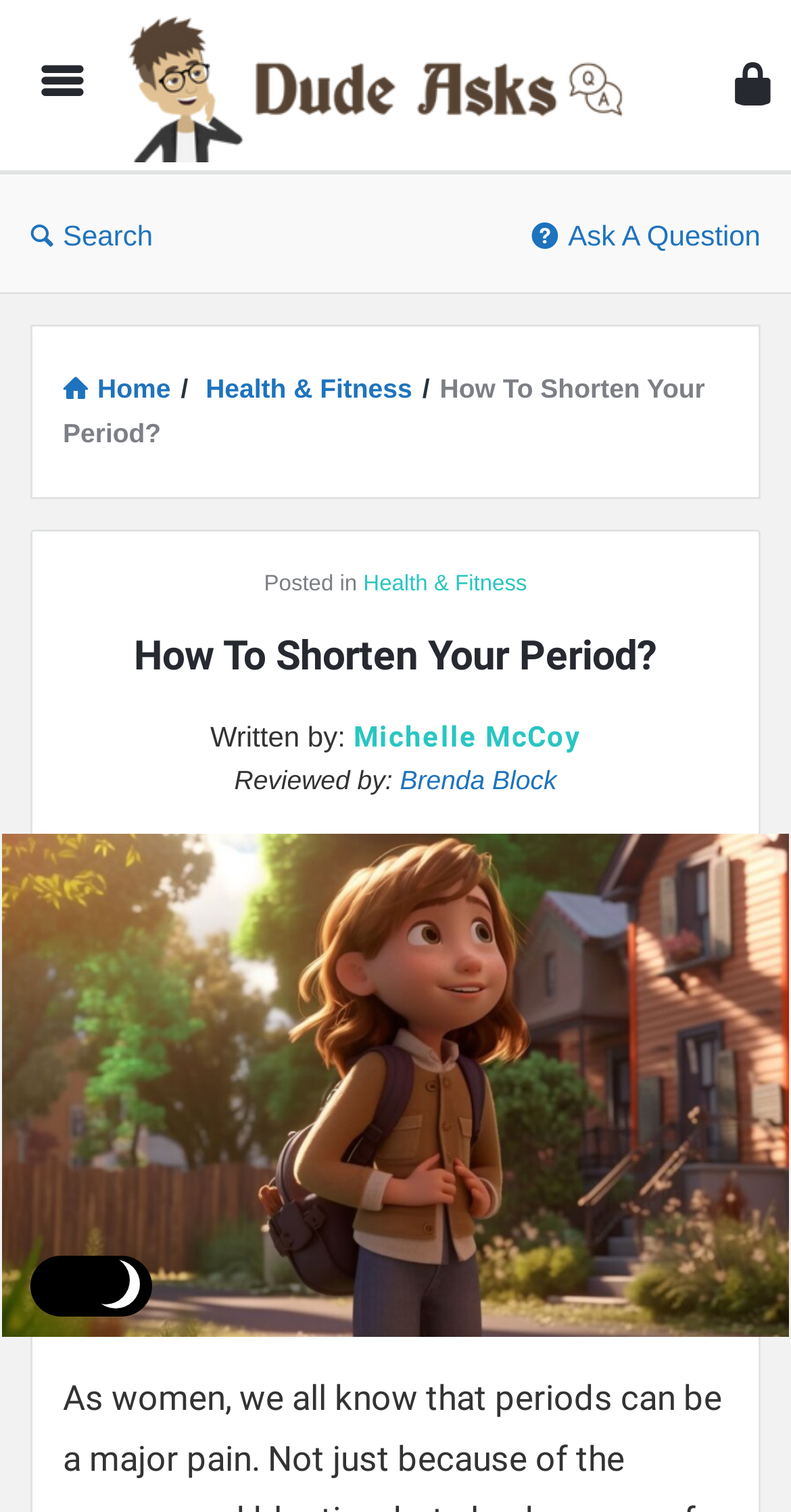Find the bounding box coordinates of the element to click in order to complete the given instruction: "Go to home page."

[0.079, 0.247, 0.216, 0.267]